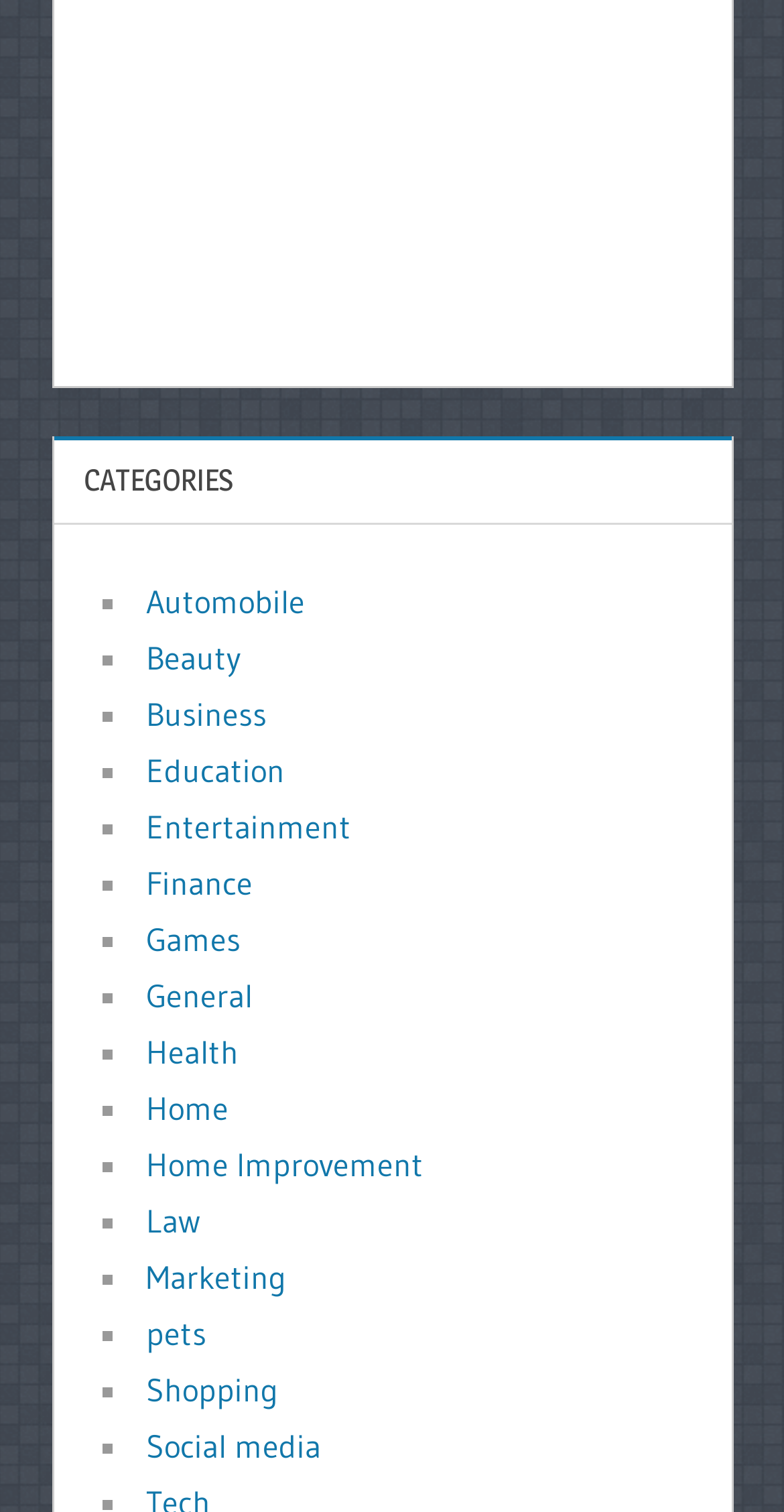What is the category located at the bottom of the list?
Analyze the image and provide a thorough answer to the question.

The category located at the bottom of the list is 'Social media', which is a link element located at the bottom of the webpage, indicated by the bounding box coordinates [0.186, 0.943, 0.409, 0.97].